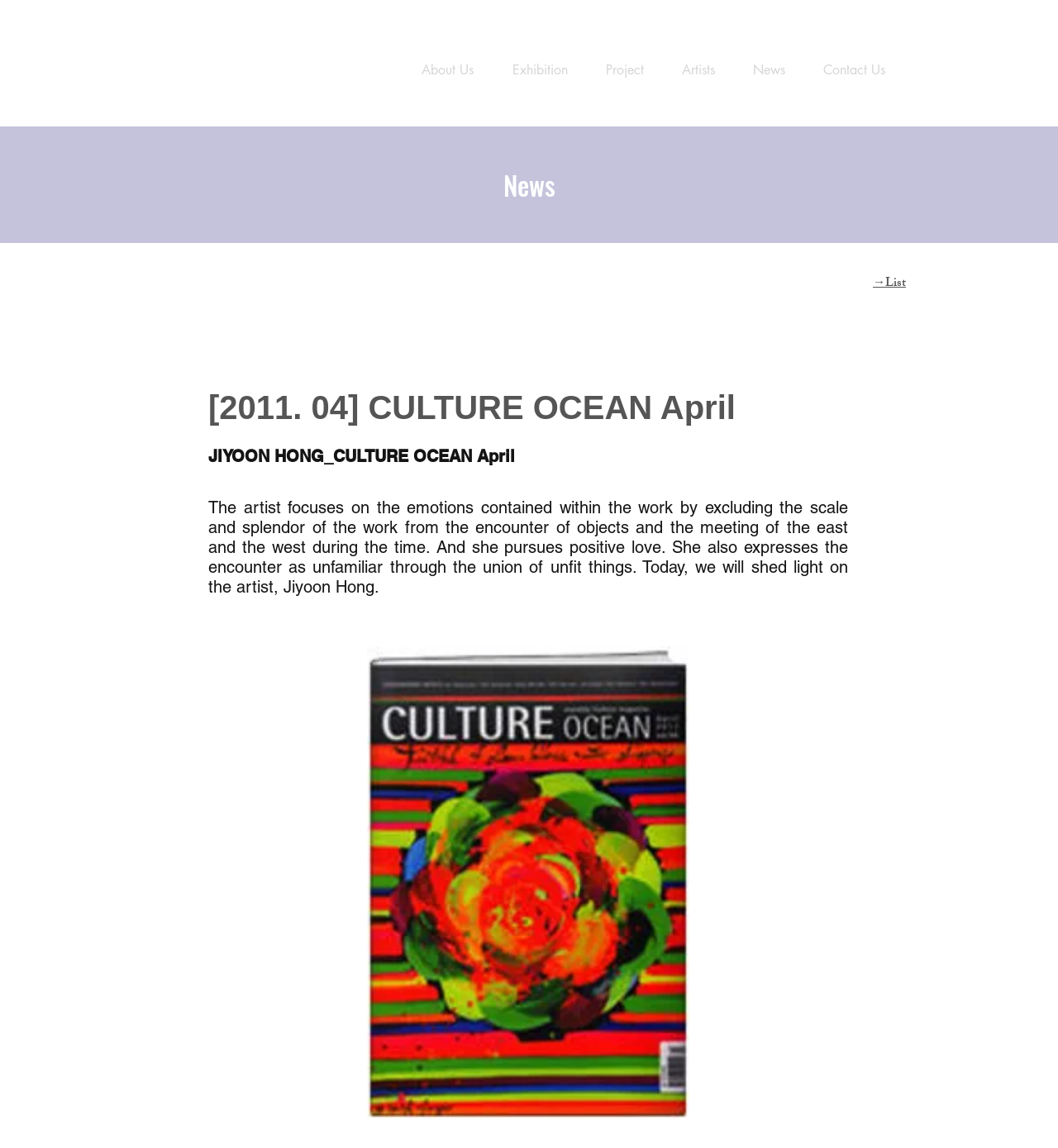Provide the bounding box coordinates for the UI element that is described by this text: "aria-label="Last Name" name="last-name" placeholder="Last Name"". The coordinates should be in the form of four float numbers between 0 and 1: [left, top, right, bottom].

None